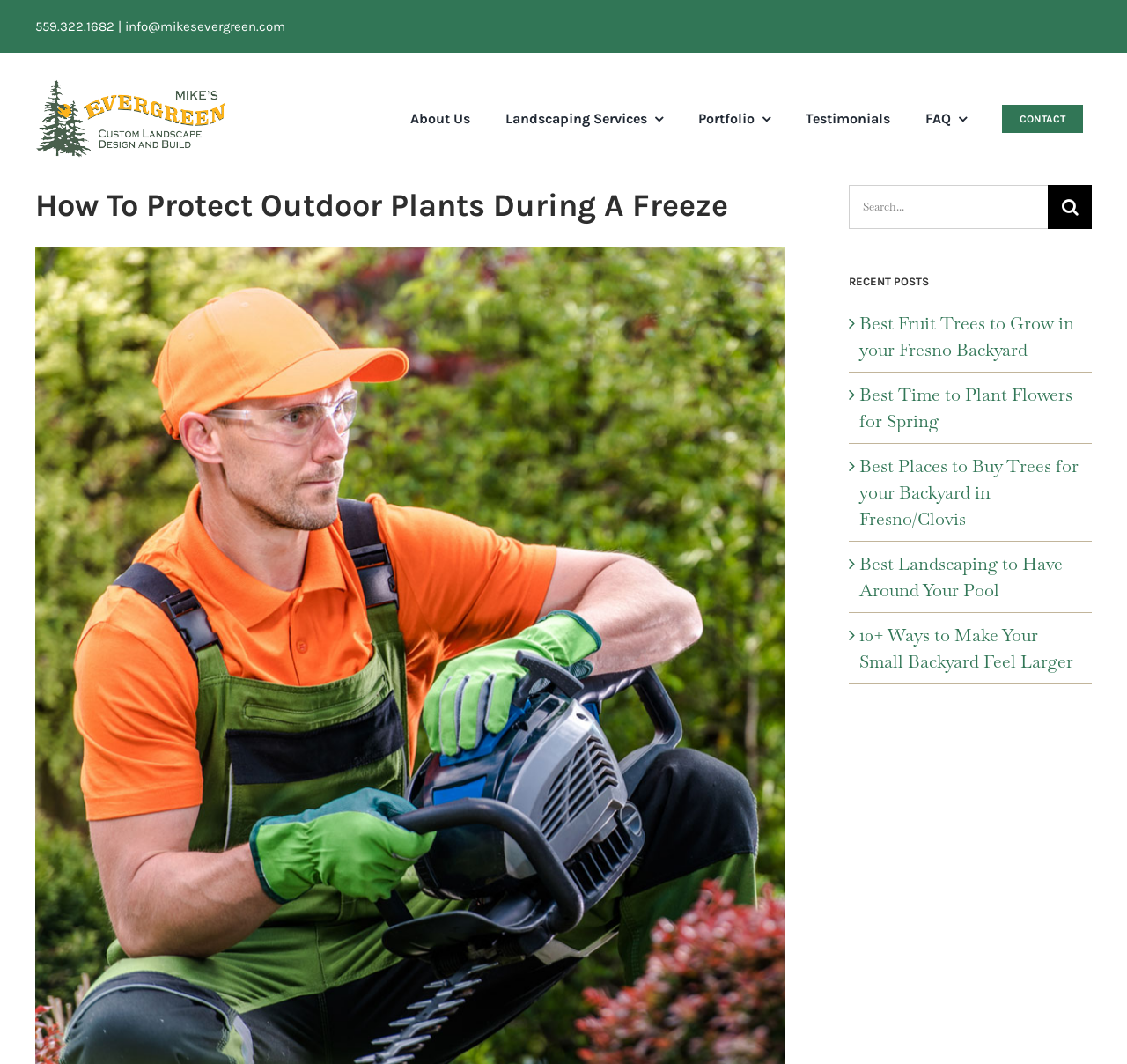Indicate the bounding box coordinates of the clickable region to achieve the following instruction: "Click on the 'About Us' link."

[0.364, 0.085, 0.417, 0.138]